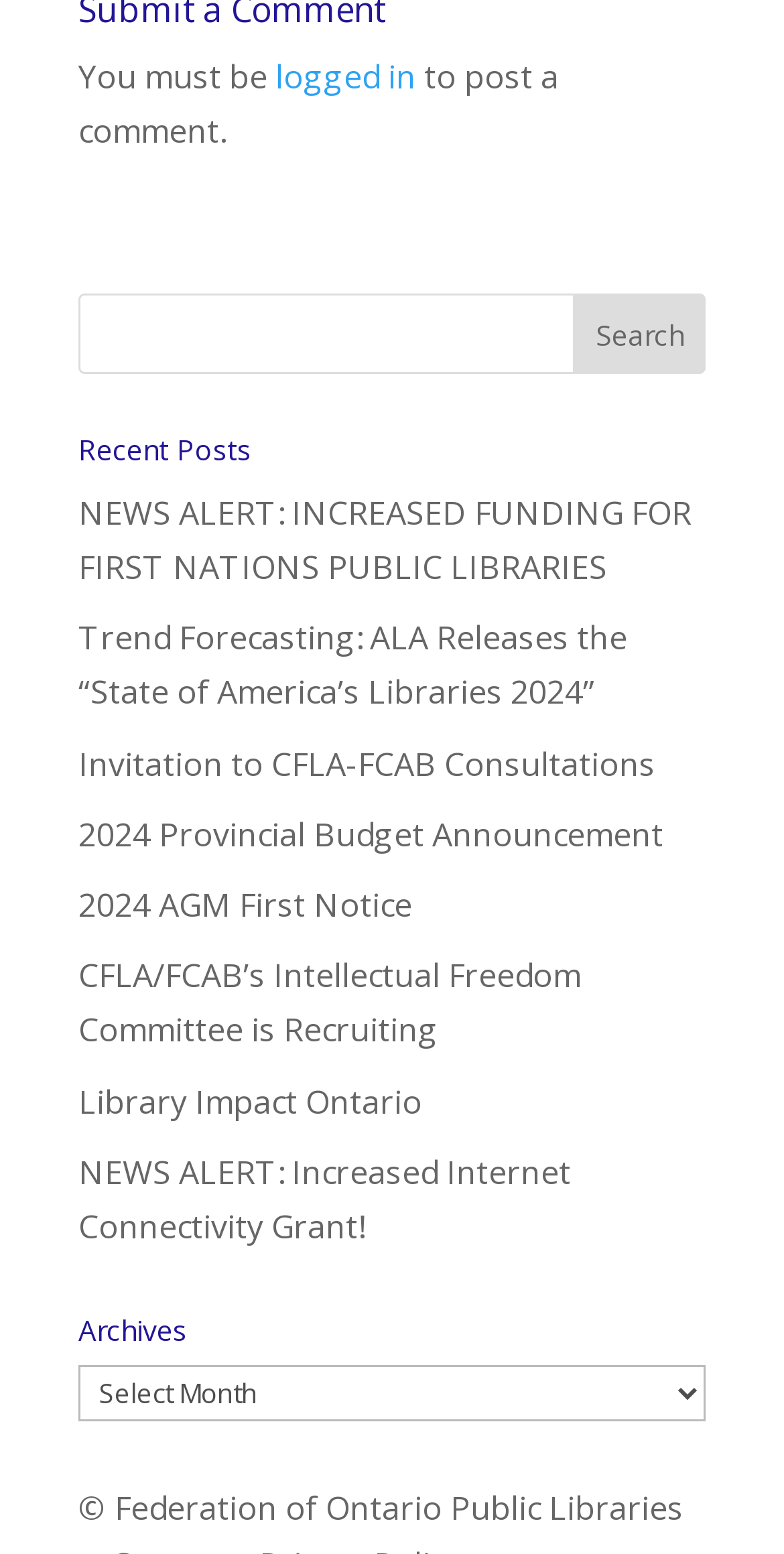How many links are there in the Recent Posts section?
Look at the screenshot and give a one-word or phrase answer.

8